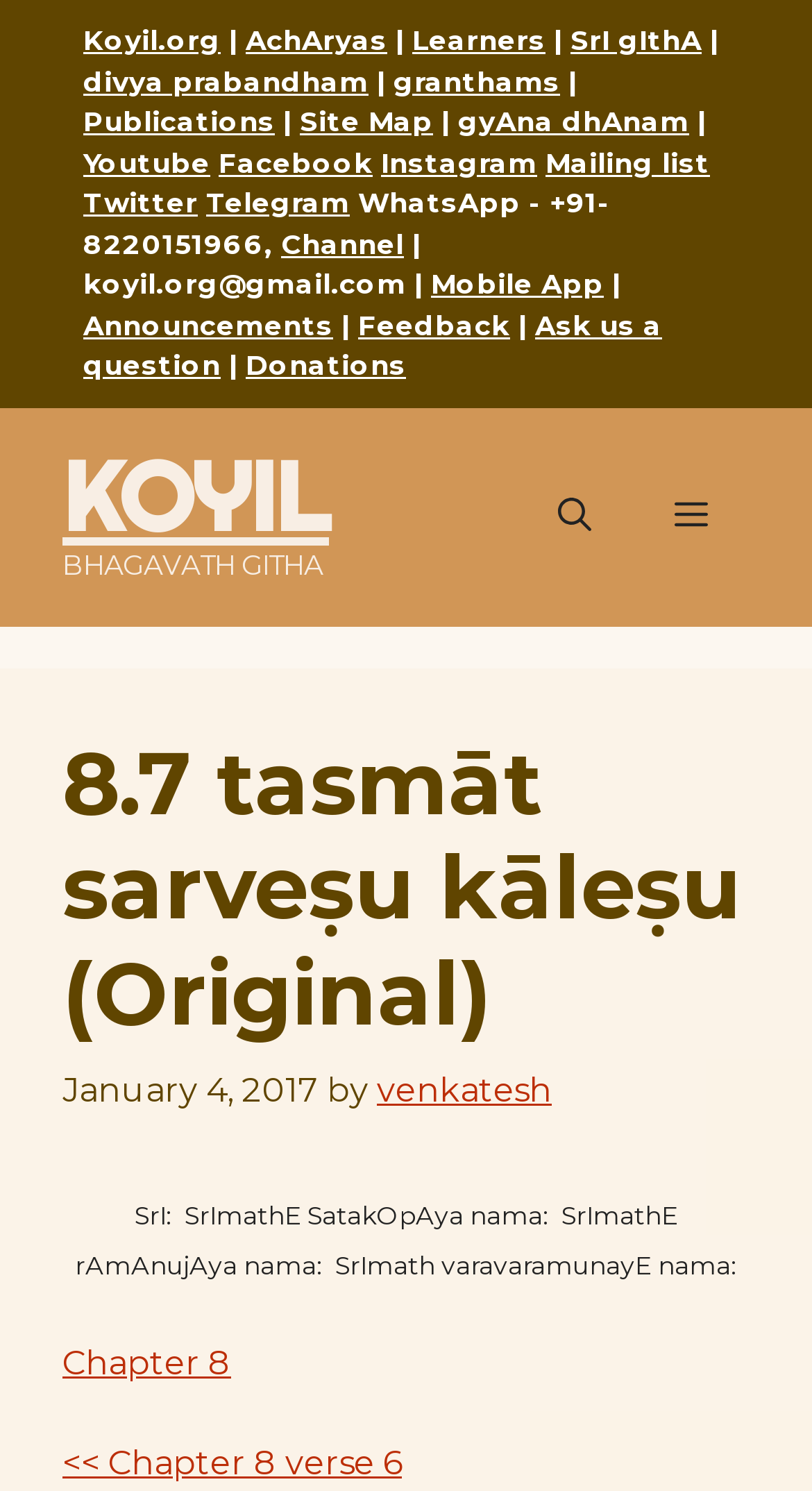Give the bounding box coordinates for this UI element: "Site Map". The coordinates should be four float numbers between 0 and 1, arranged as [left, top, right, bottom].

[0.369, 0.07, 0.533, 0.092]